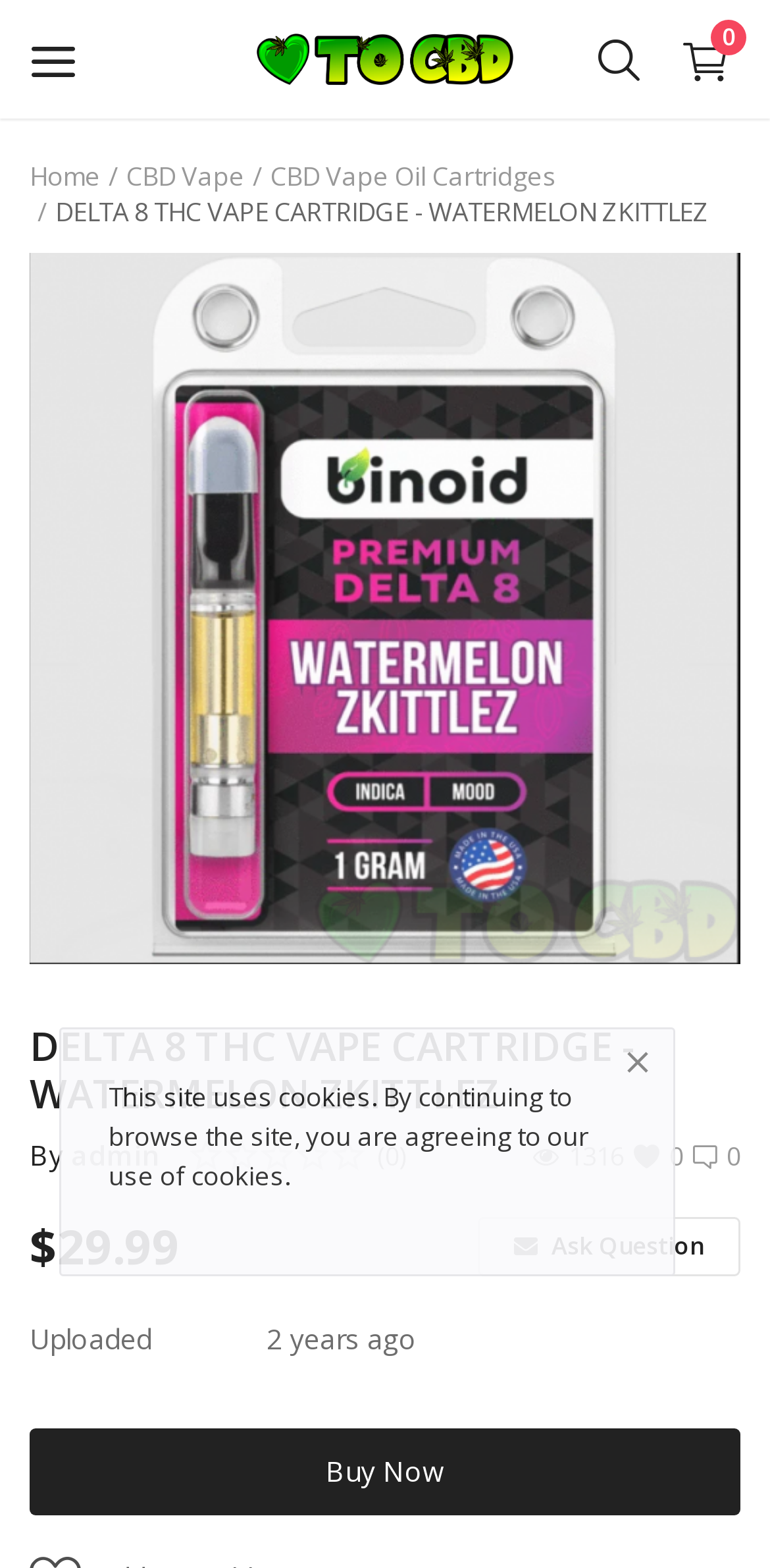What is the rating of the product?
Answer the question with a detailed and thorough explanation.

I found the rating of the product by looking at the text '(0)' located next to the brand name, which indicates the number of reviews or ratings.